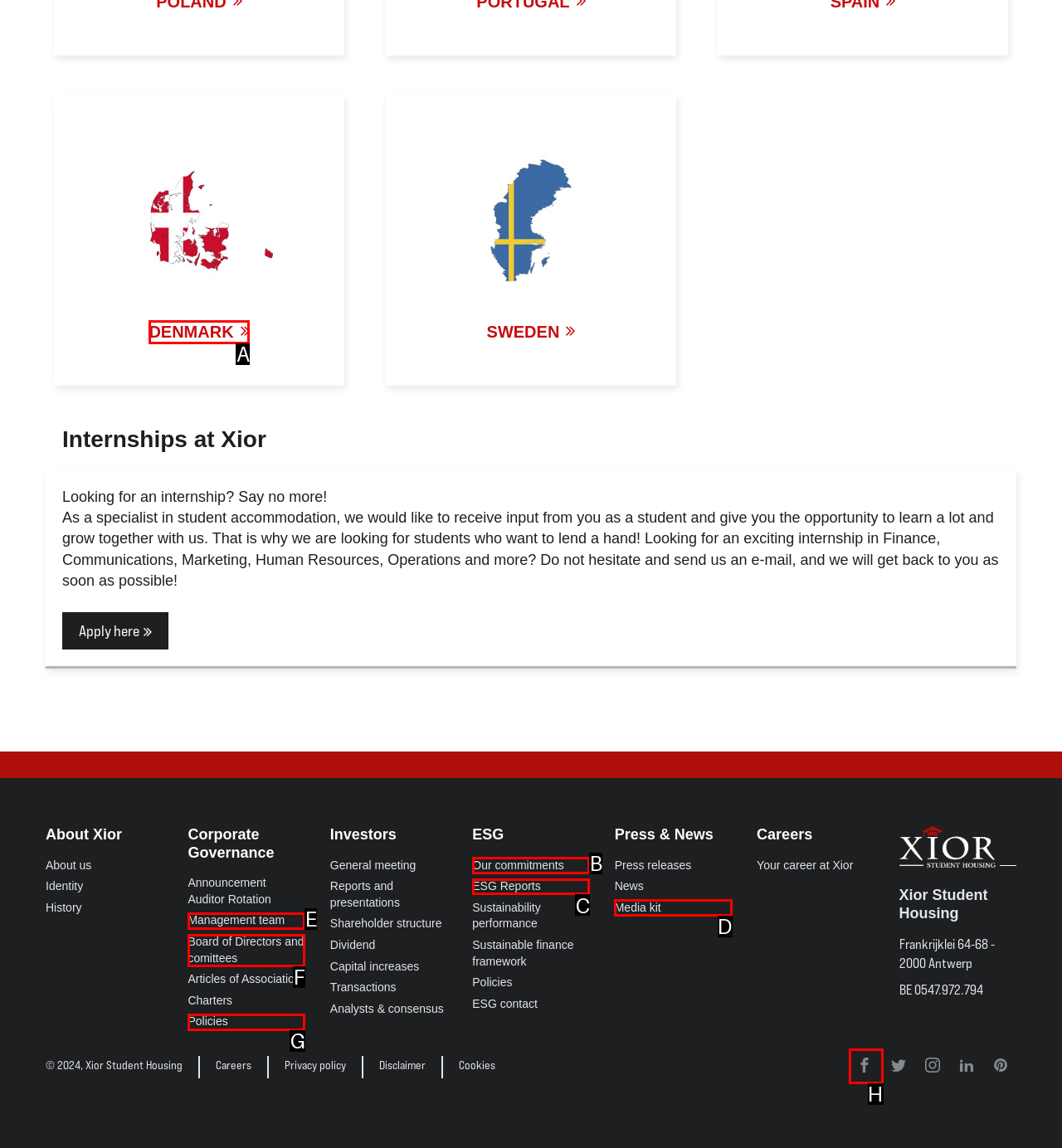Tell me which one HTML element best matches the description: Board of Directors and comittees
Answer with the option's letter from the given choices directly.

F